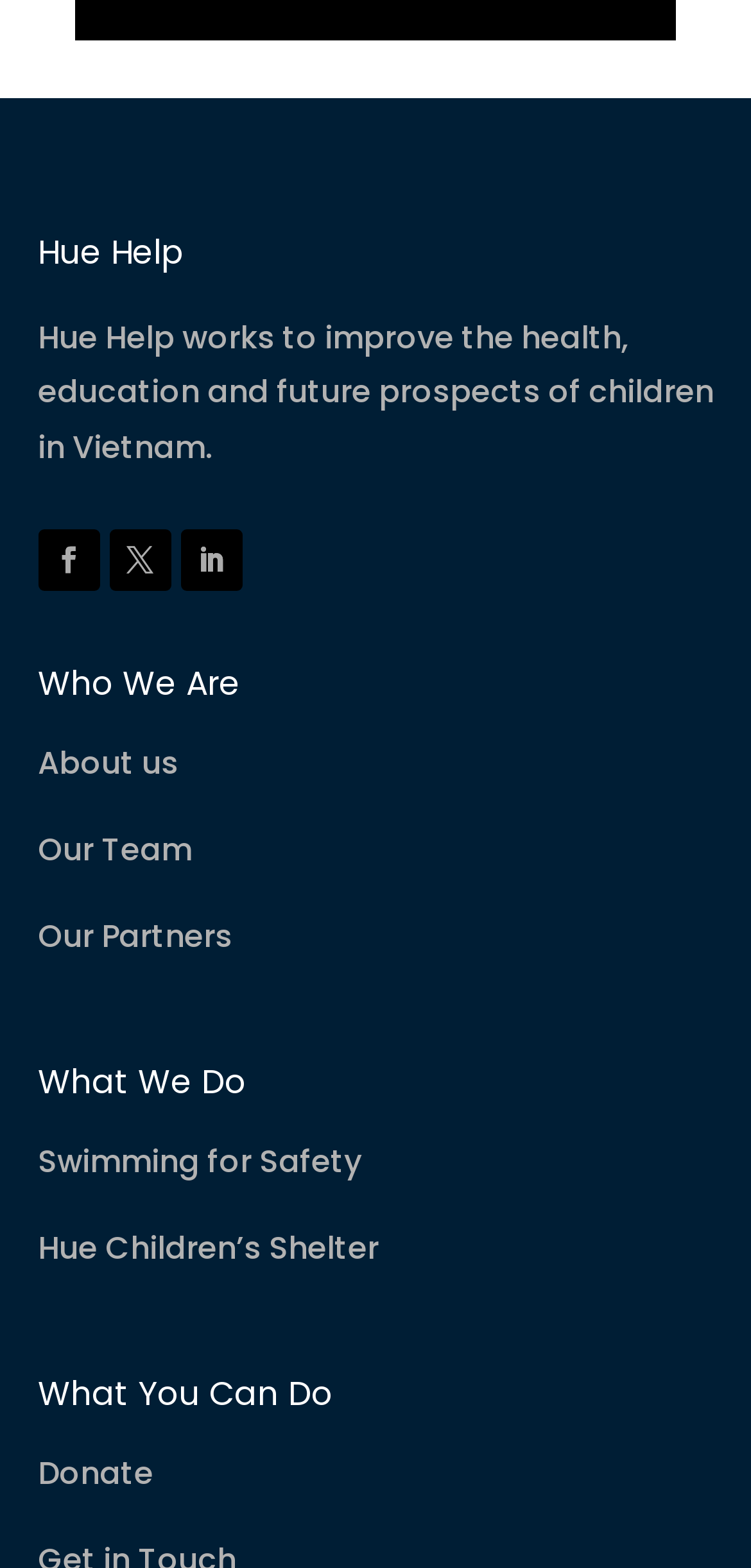Use the information in the screenshot to answer the question comprehensively: How many headings are available on the webpage?

There are four headings on the webpage: 'Hue Help', 'Who We Are', 'What We Do', and 'What You Can Do'.